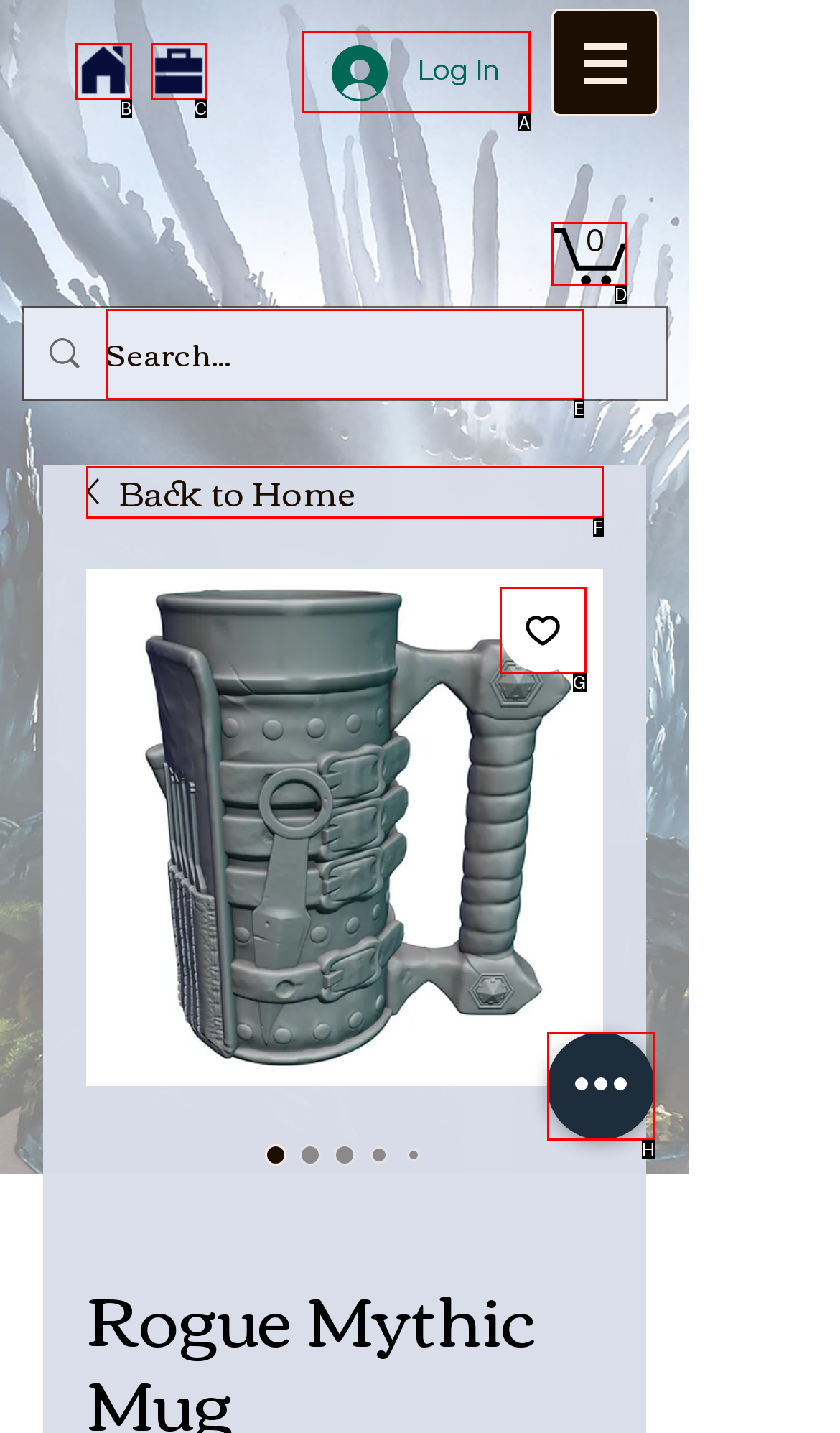Choose the UI element to click on to achieve this task: Click the Log In button. Reply with the letter representing the selected element.

A